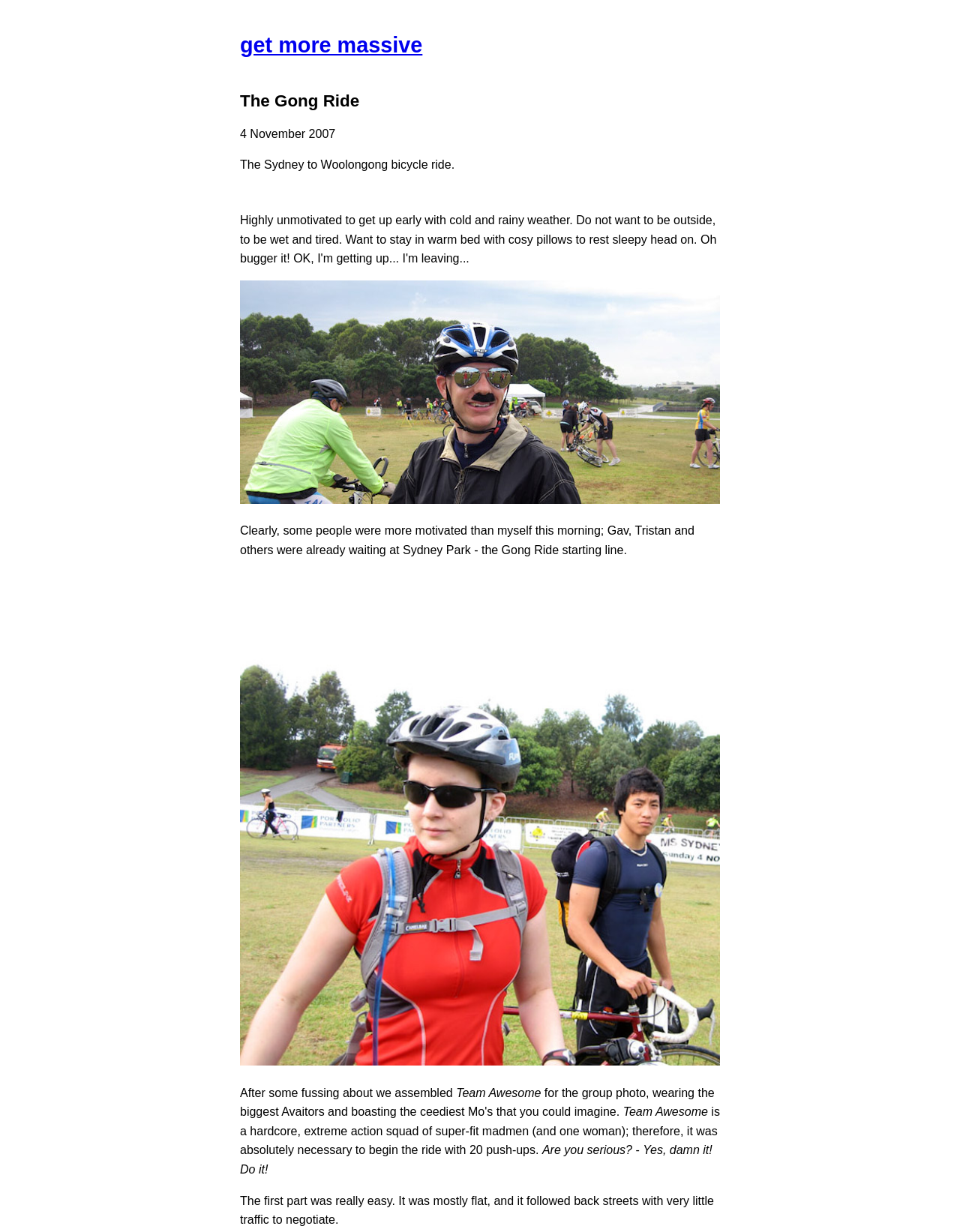Describe in detail what you see on the webpage.

The webpage appears to be a blog post or article about a cycling event, specifically the Sydney to Woolongong bicycle ride, also known as the Gong Ride. At the top of the page, there is a heading that reads "get more massive" with a link below it. Below this heading, there is another heading that reads "The Gong Ride" with a timestamp "4 November 2007" next to it.

The article begins with a brief description of the event, stating that it is a bicycle ride from Sydney to Woolongong. Below this text, there is an image, likely a photo from the event. The image is accompanied by a caption that describes the scene, mentioning that some people were more motivated than the author that morning.

The article continues with a description of the author's experience at the starting line, mentioning that they assembled with their team, "Team Awesome", and performed 20 push-ups before beginning the ride. This is followed by a series of quotes and dialogue between team members, including "Are you serious?" and "Yes, damn it! Do it!".

Further down the page, there is another image, likely another photo from the event. The article then describes the first part of the ride, stating that it was easy and mostly flat, with little traffic to negotiate.

Throughout the page, there are several headings, links, and images, all of which are positioned in a vertical layout, with the headings and links at the top and the images and text below. The text is divided into paragraphs, with each paragraph describing a different aspect of the event.